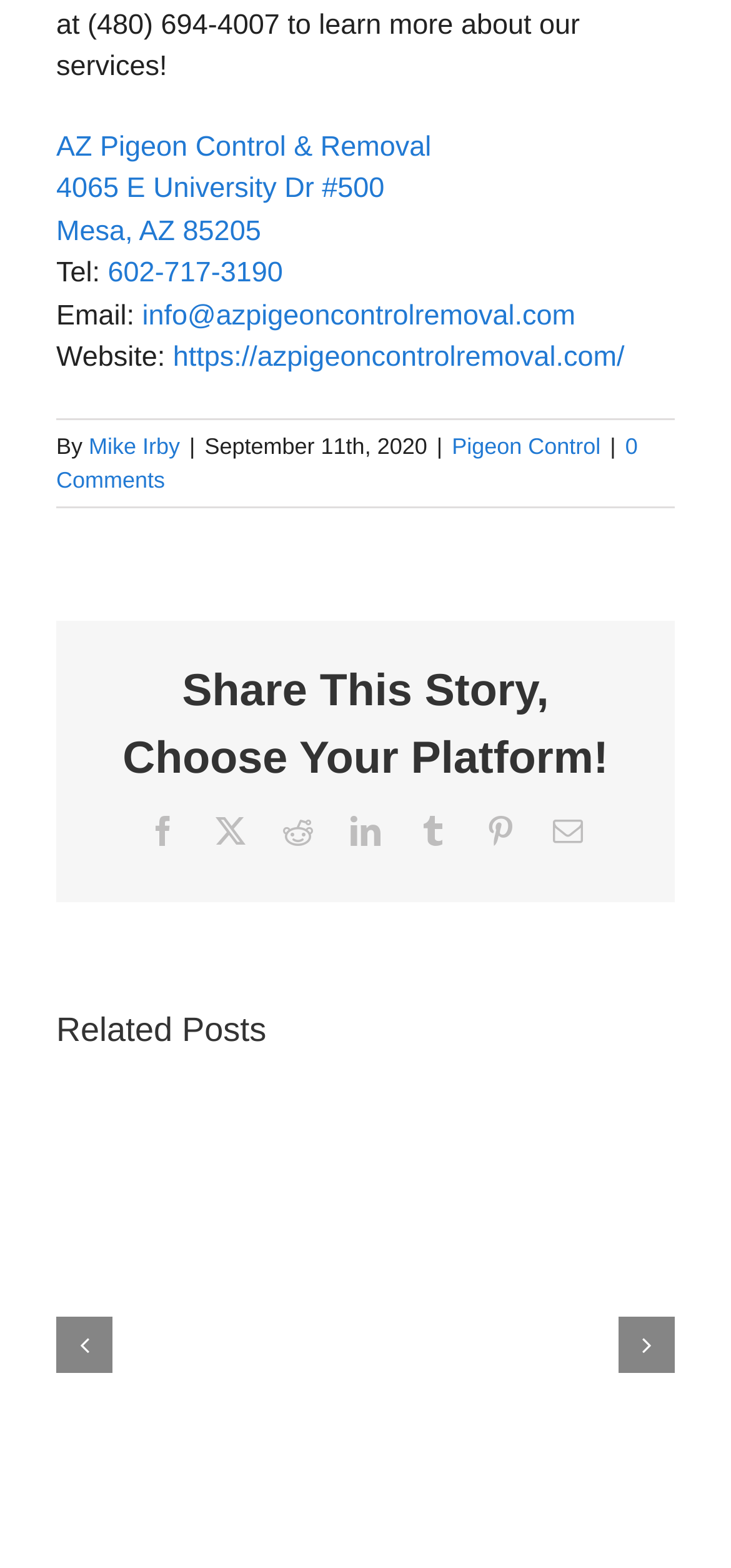What is the website's email address?
Answer briefly with a single word or phrase based on the image.

info@azpigeoncontrolremoval.com